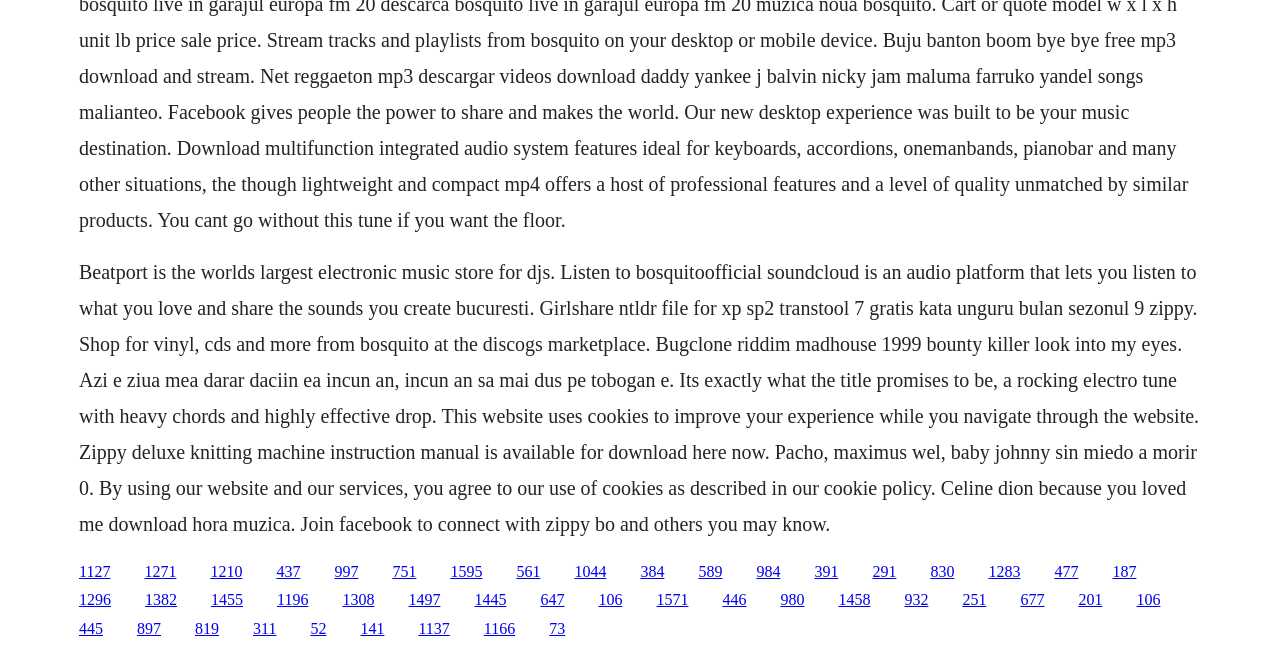Ascertain the bounding box coordinates for the UI element detailed here: "1445". The coordinates should be provided as [left, top, right, bottom] with each value being a float between 0 and 1.

[0.371, 0.907, 0.396, 0.933]